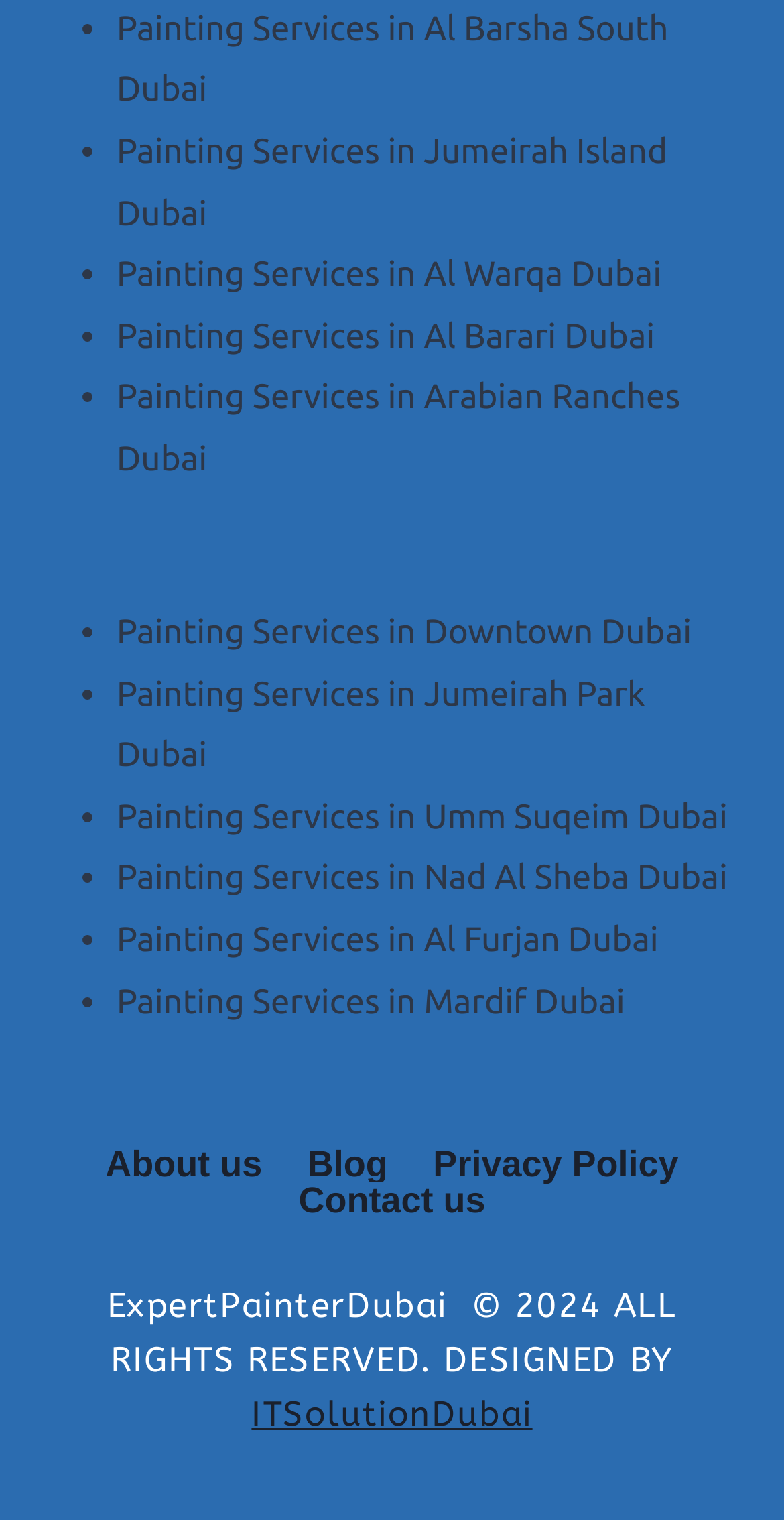Find the bounding box coordinates for the area you need to click to carry out the instruction: "Click on ITSolutionDubai". The coordinates should be four float numbers between 0 and 1, indicated as [left, top, right, bottom].

[0.321, 0.917, 0.679, 0.943]